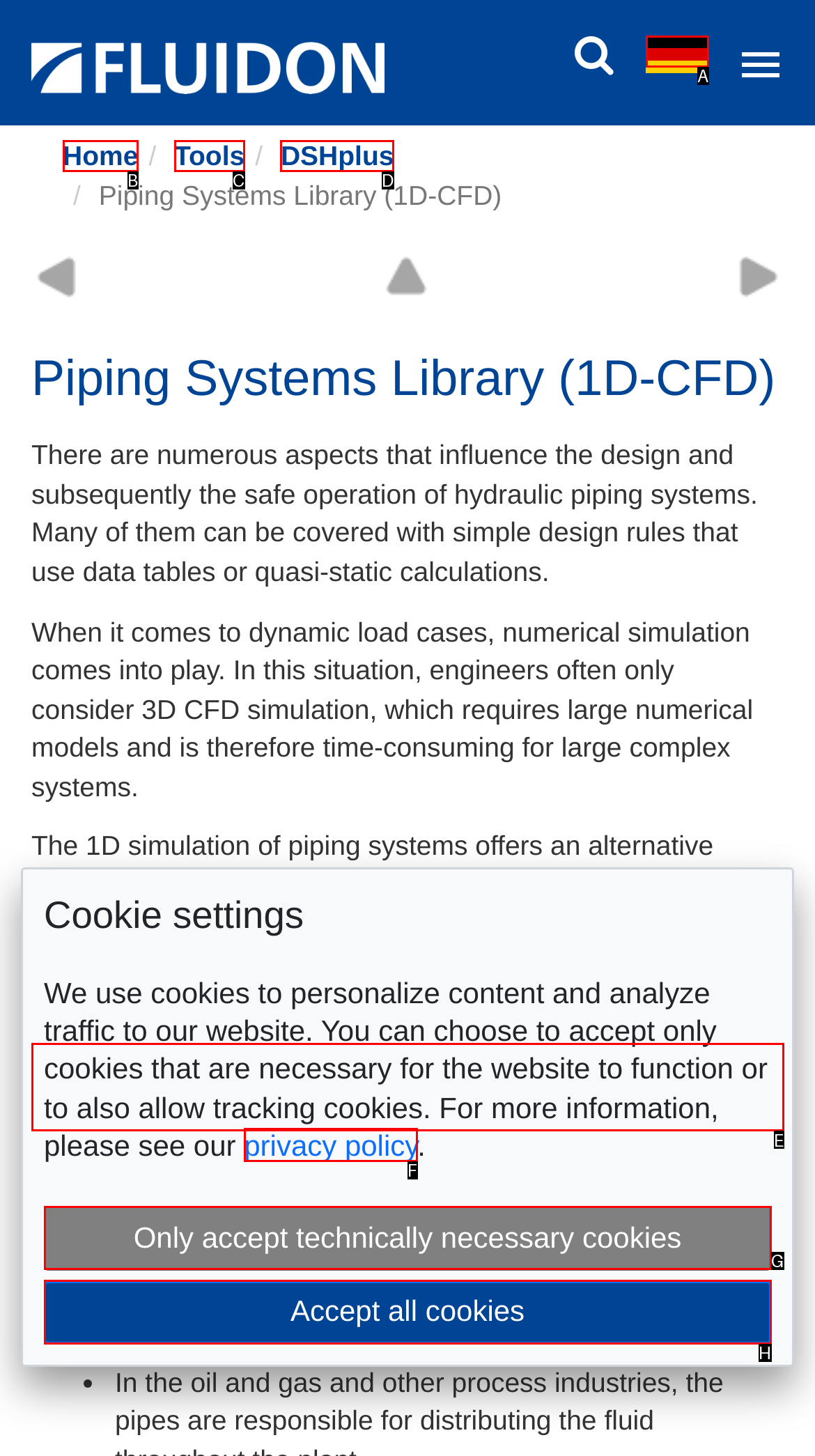Select the letter that corresponds to this element description: Only accept technically necessary cookies
Answer with the letter of the correct option directly.

G